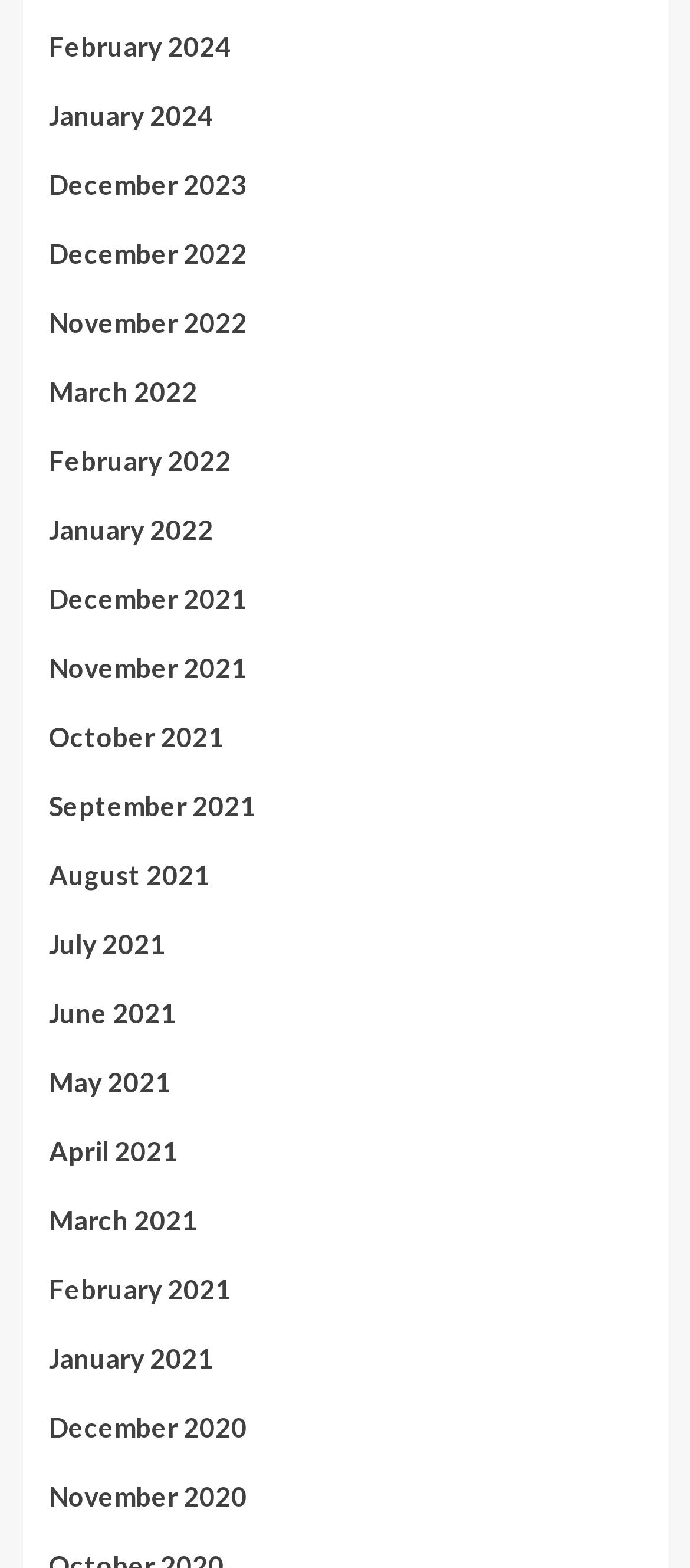Use the details in the image to answer the question thoroughly: 
What is the most recent month listed?

By examining the list of links, I can see that the most recent month listed is February 2024, which is the first link in the list.